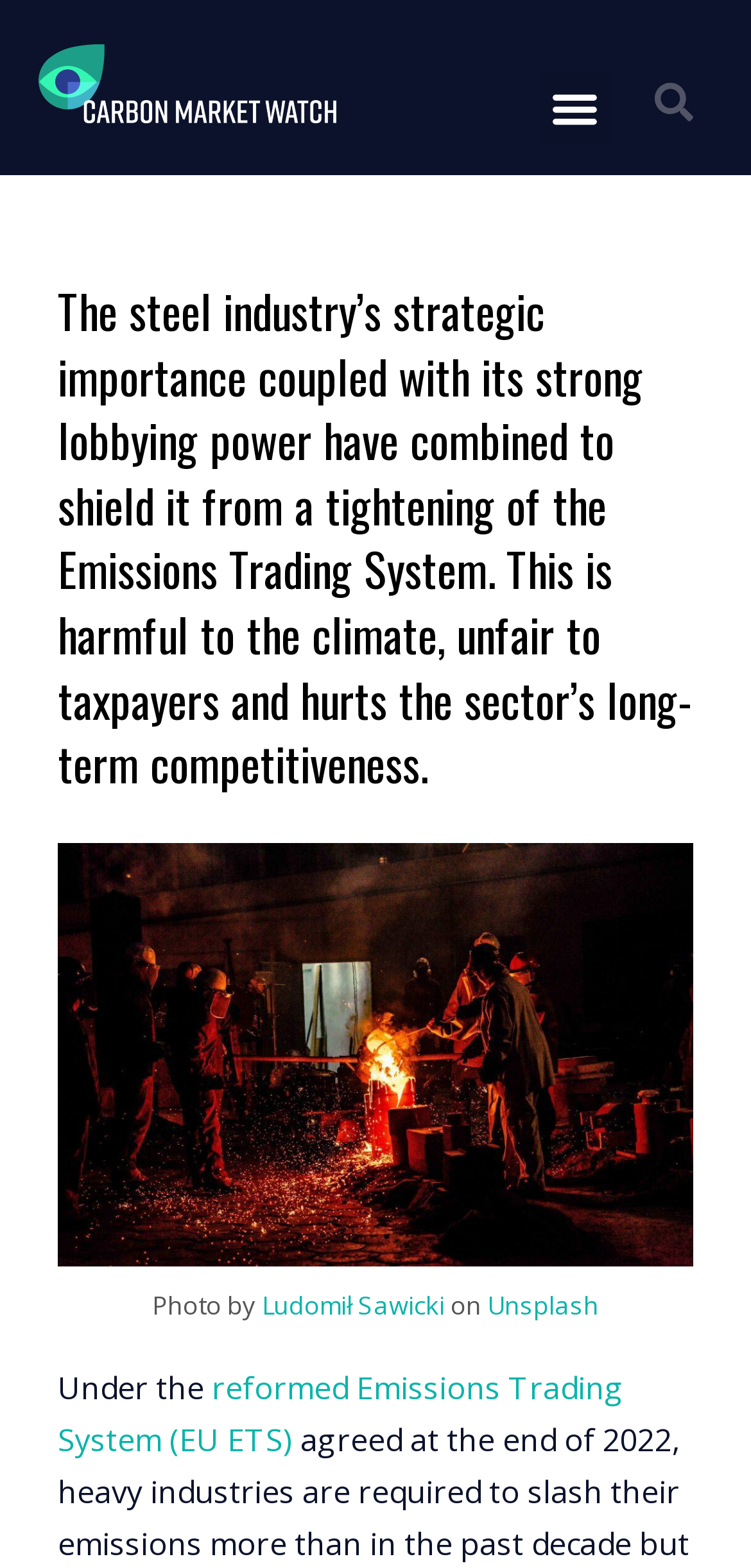Use a single word or phrase to answer the question:
Who took the photo?

Ludomił Sawicki